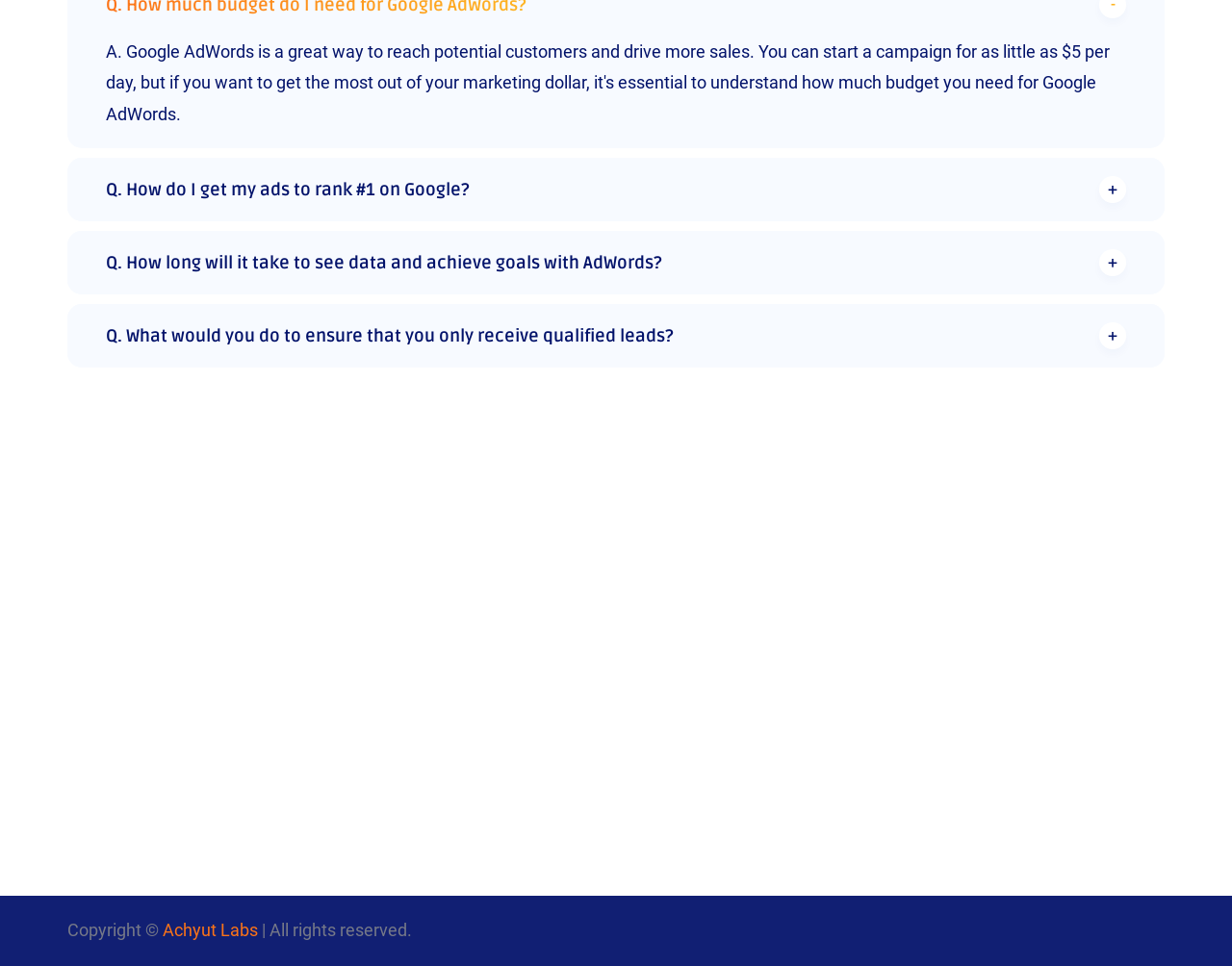Use a single word or phrase to answer the following:
What is the email address provided?

info@achyutlabs.com.au